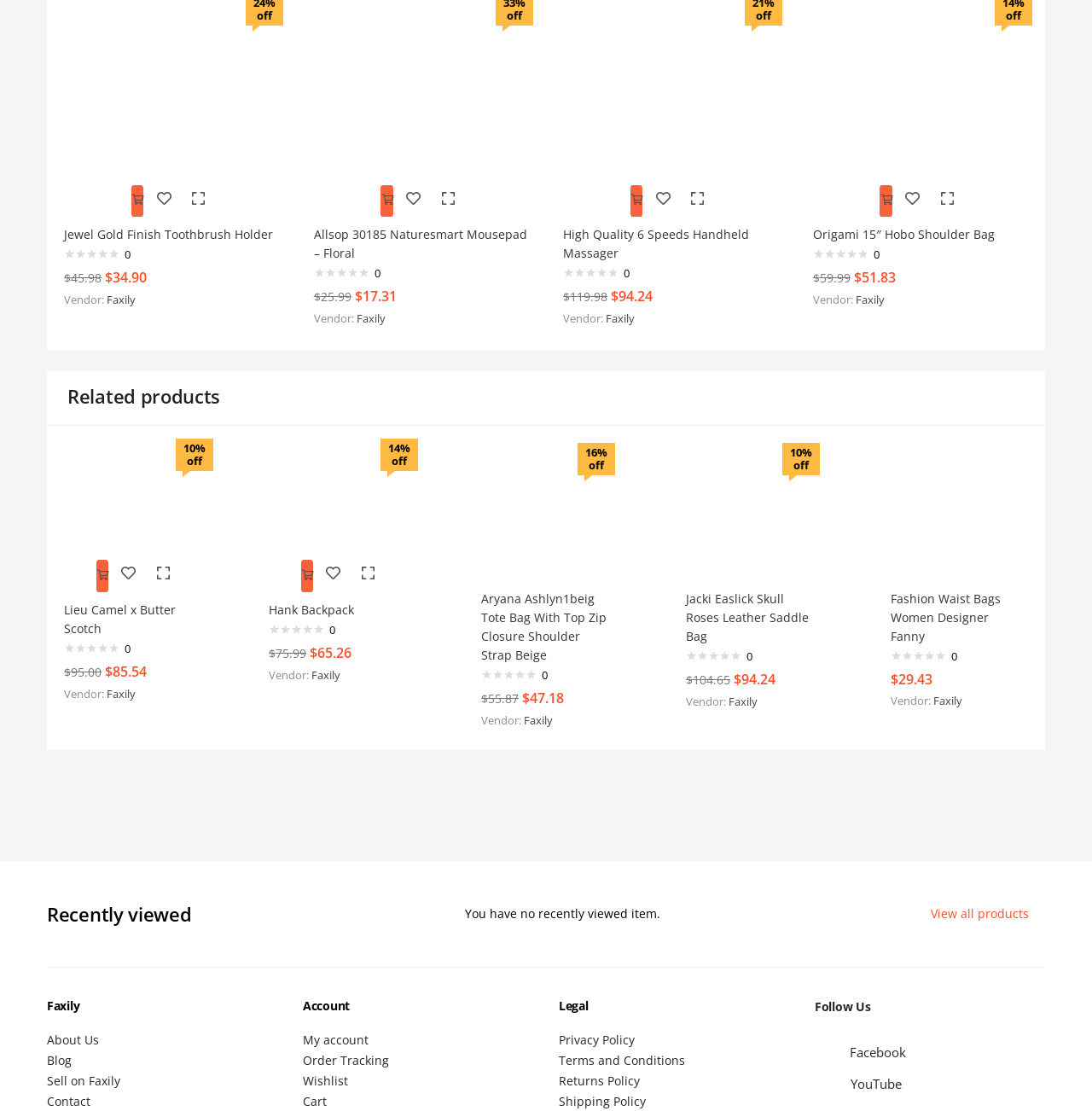What is the purpose of the 'Add to cart' button?
Using the visual information, answer the question in a single word or phrase.

To add a product to the cart